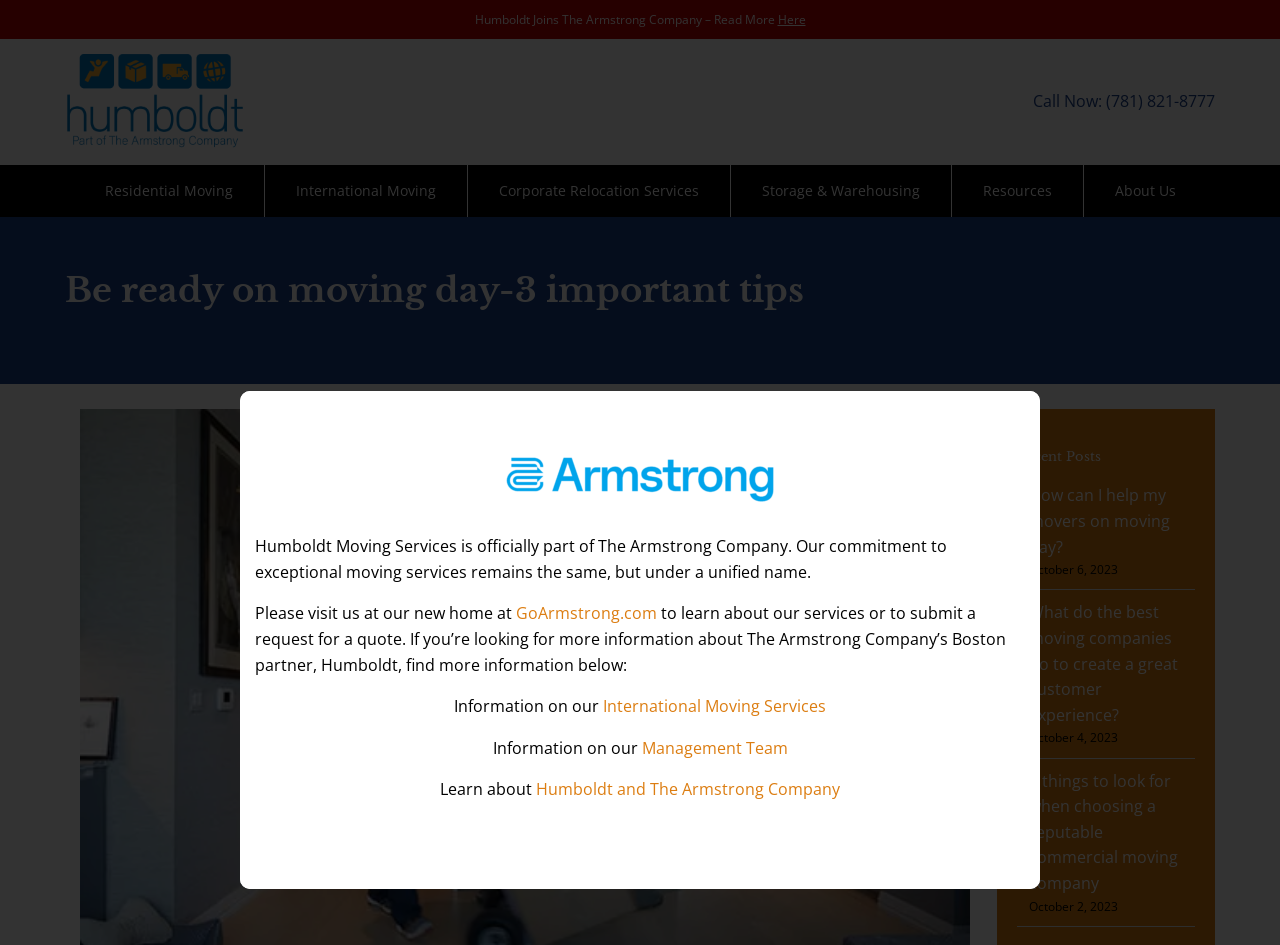Pinpoint the bounding box coordinates of the clickable element to carry out the following instruction: "Click on 'Here'."

[0.607, 0.012, 0.629, 0.03]